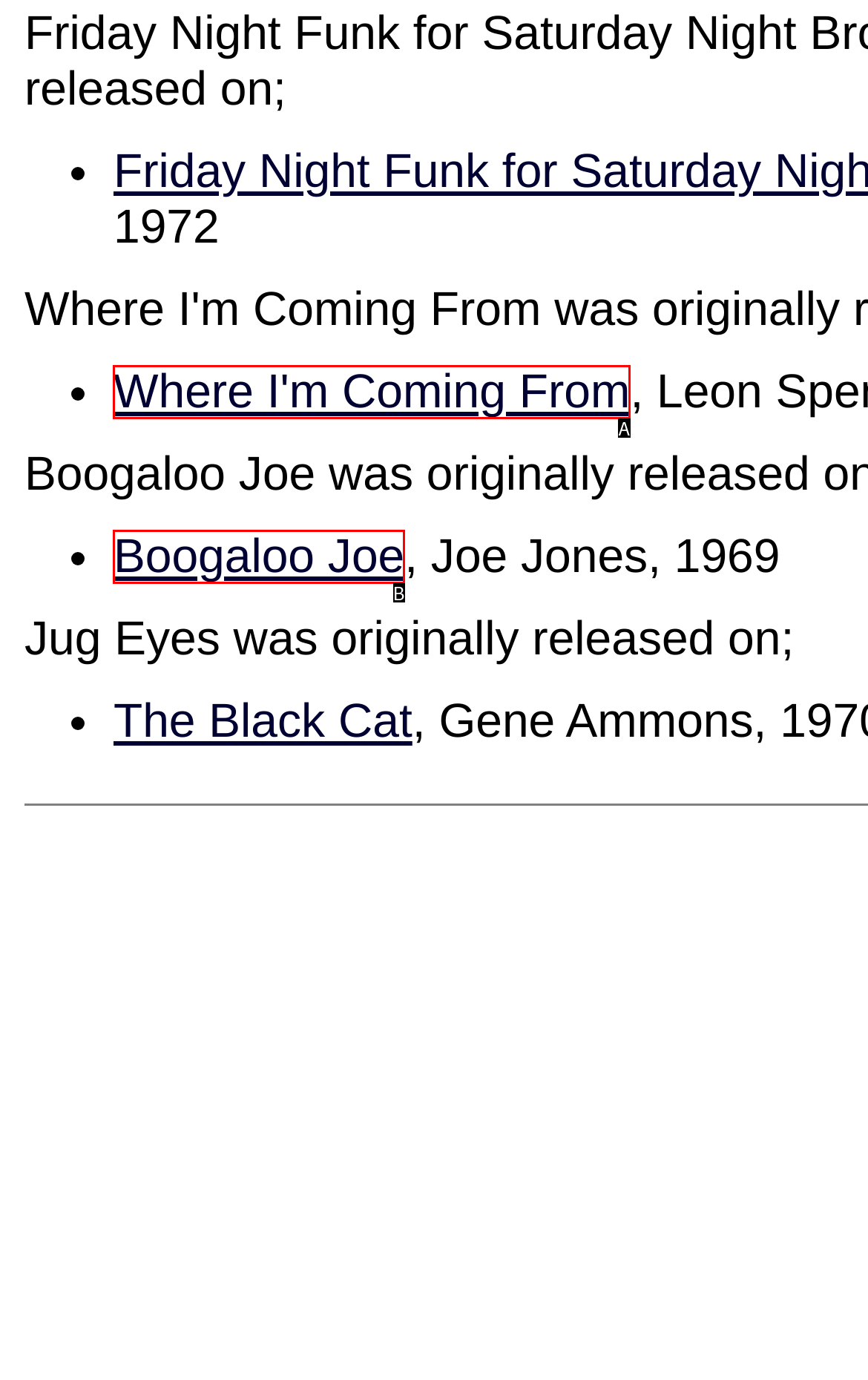Find the option that matches this description: Where I'm Coming From
Provide the matching option's letter directly.

A